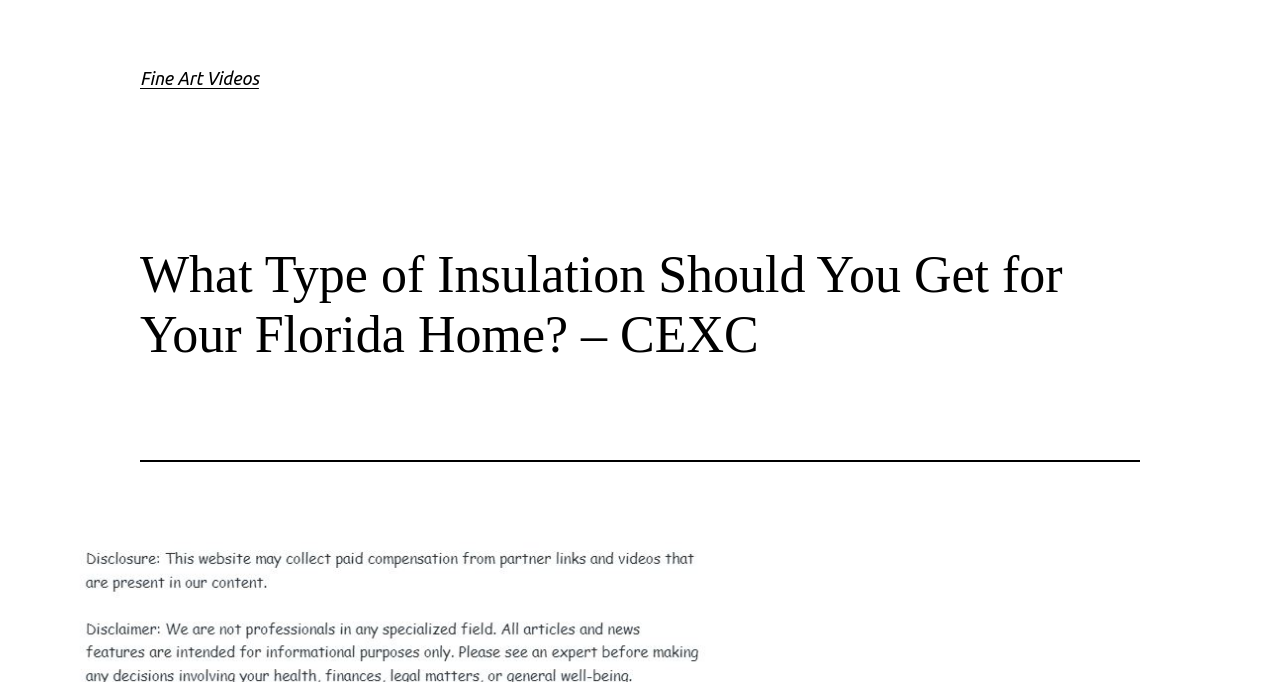Predict the bounding box of the UI element based on this description: "Fine Art Videos".

[0.109, 0.1, 0.202, 0.129]